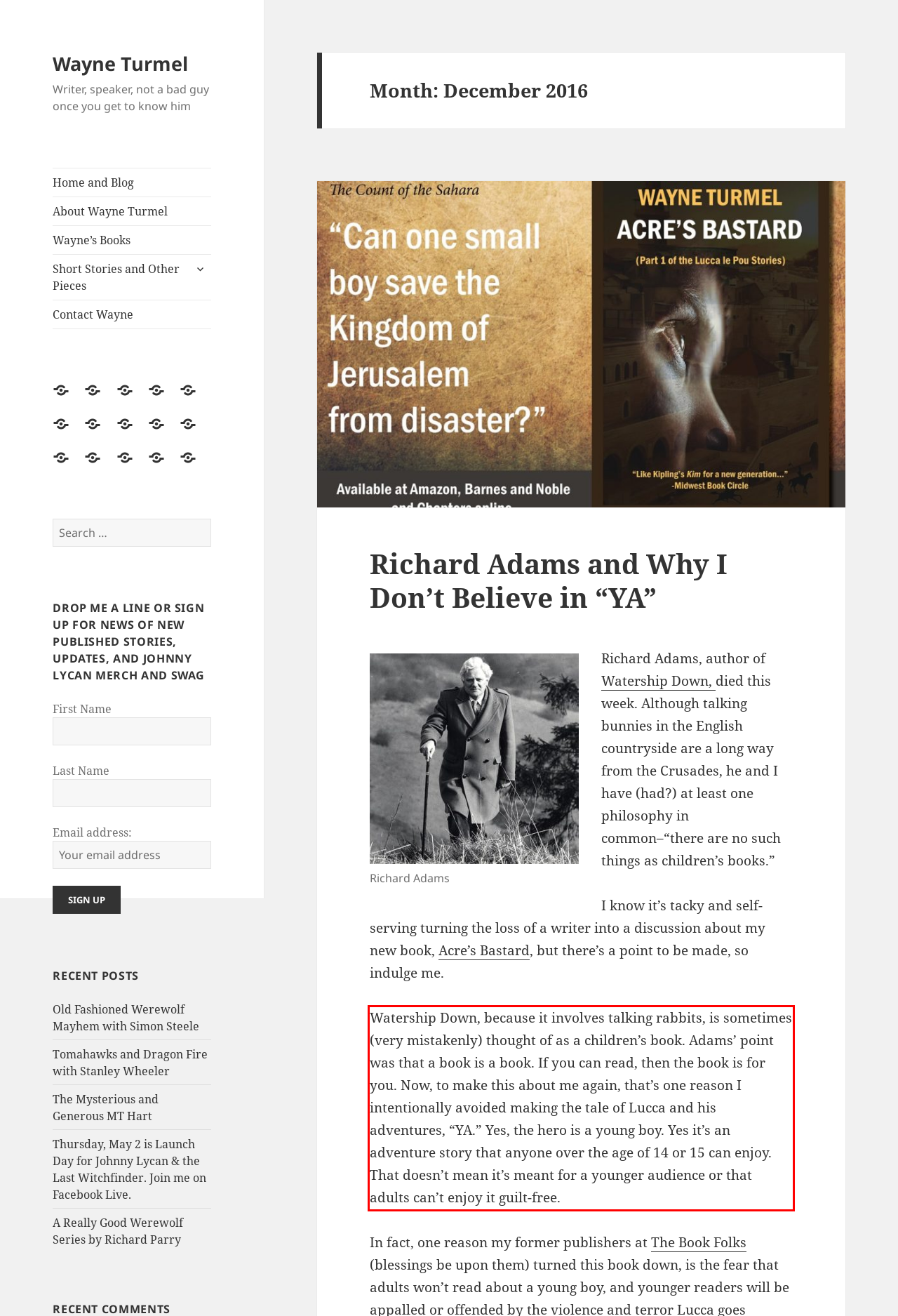Review the webpage screenshot provided, and perform OCR to extract the text from the red bounding box.

Watership Down, because it involves talking rabbits, is sometimes (very mistakenly) thought of as a children’s book. Adams’ point was that a book is a book. If you can read, then the book is for you. Now, to make this about me again, that’s one reason I intentionally avoided making the tale of Lucca and his adventures, “YA.” Yes, the hero is a young boy. Yes it’s an adventure story that anyone over the age of 14 or 15 can enjoy. That doesn’t mean it’s meant for a younger audience or that adults can’t enjoy it guilt-free.